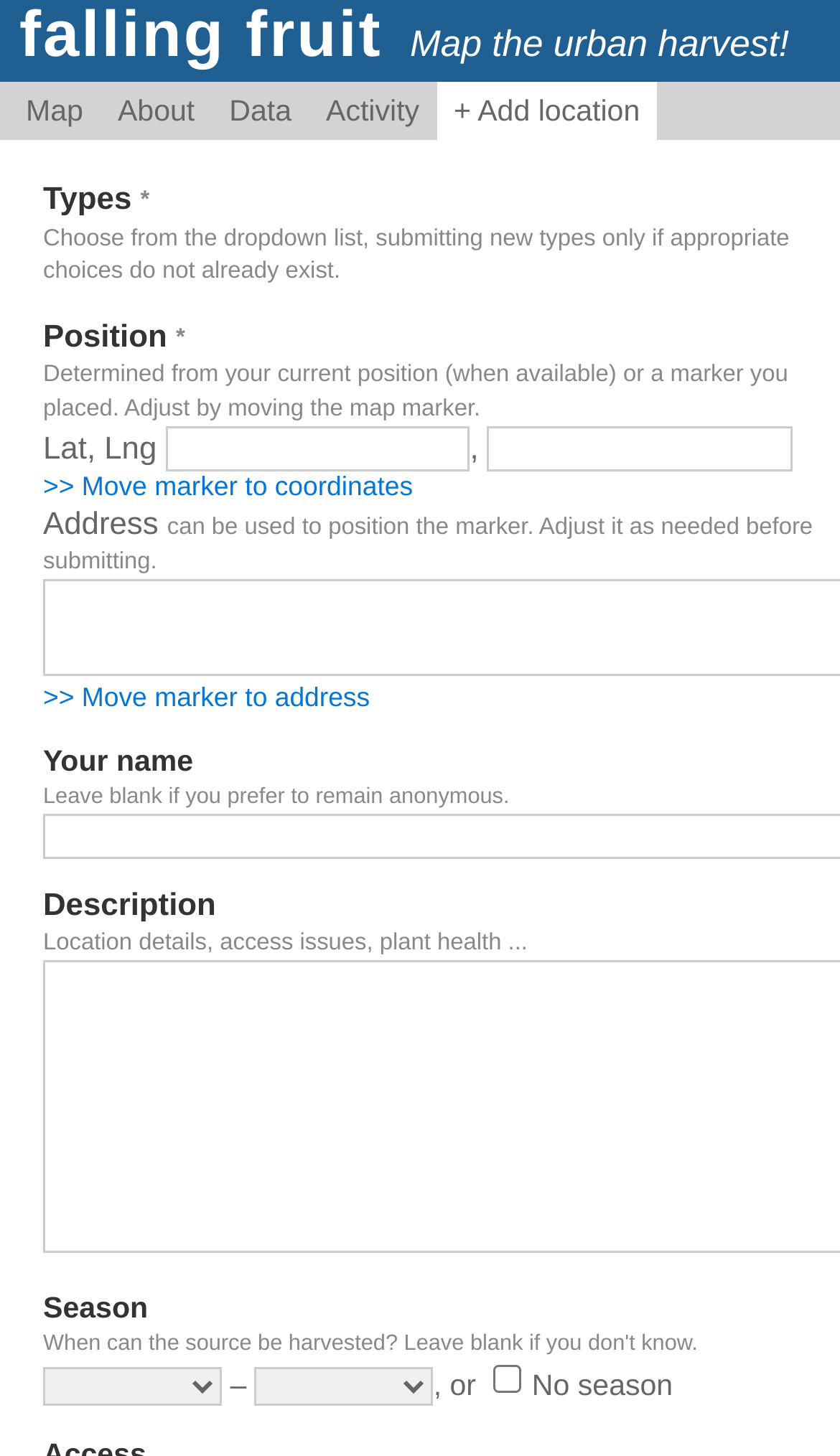Respond concisely with one word or phrase to the following query:
What information can be provided about a location?

Description, season, etc.